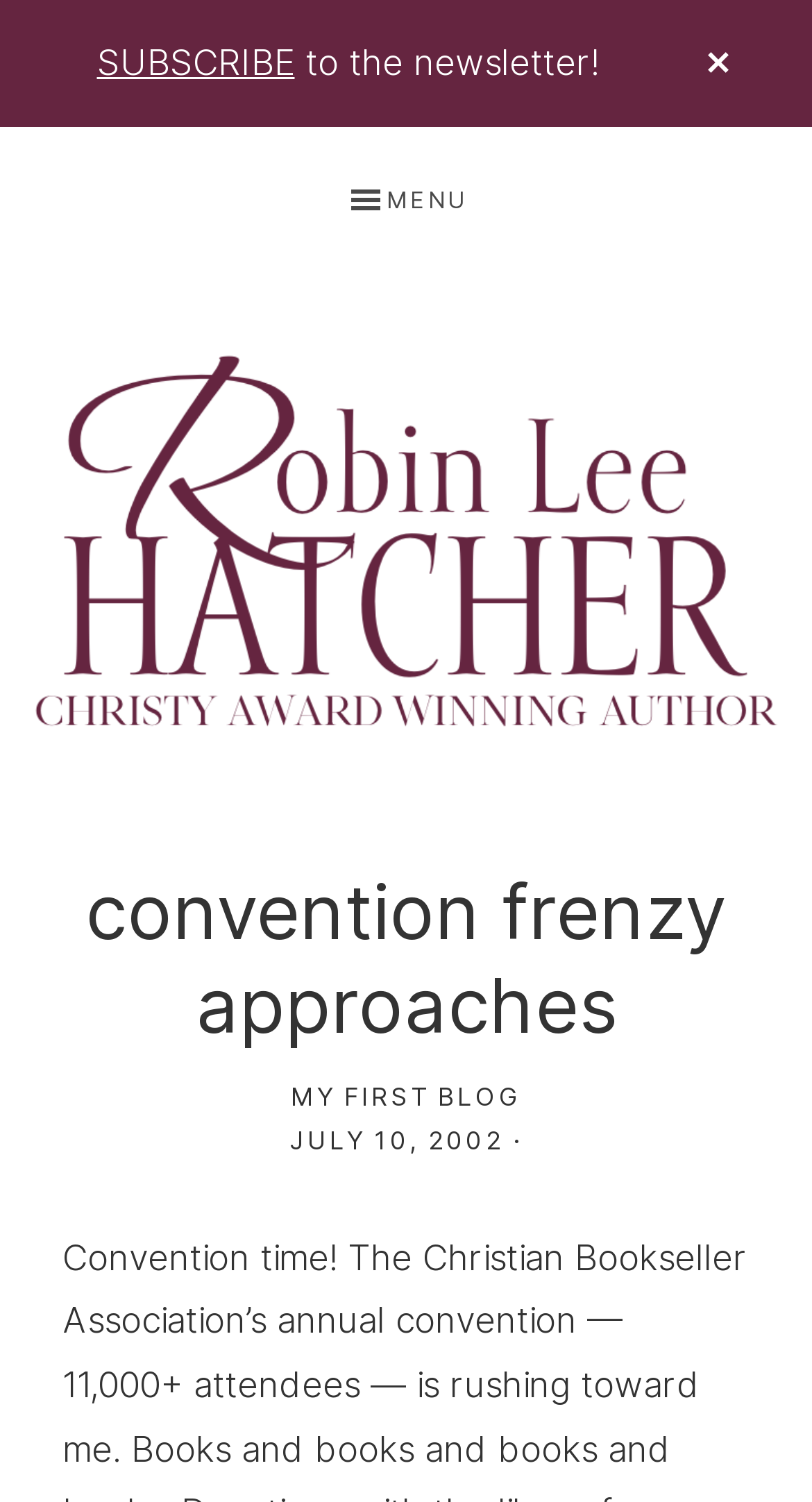Give a one-word or short phrase answer to this question: 
What is the author's profession?

Novelist